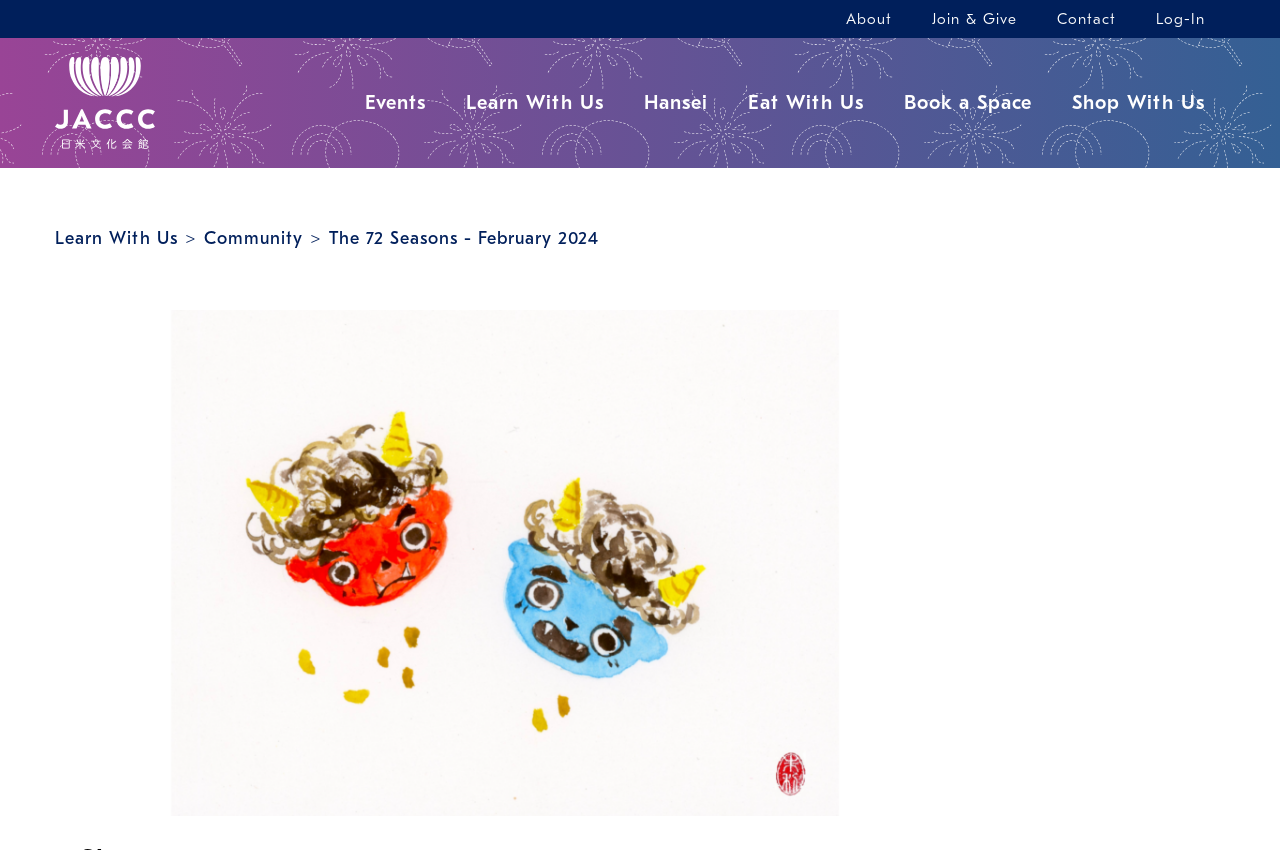What is the text next to the '>' symbol?
Look at the screenshot and provide an in-depth answer.

I looked at the elements with type 'StaticText' and found that the text next to the '>' symbol is 'Learn With Us', which is located near the link with the same text.